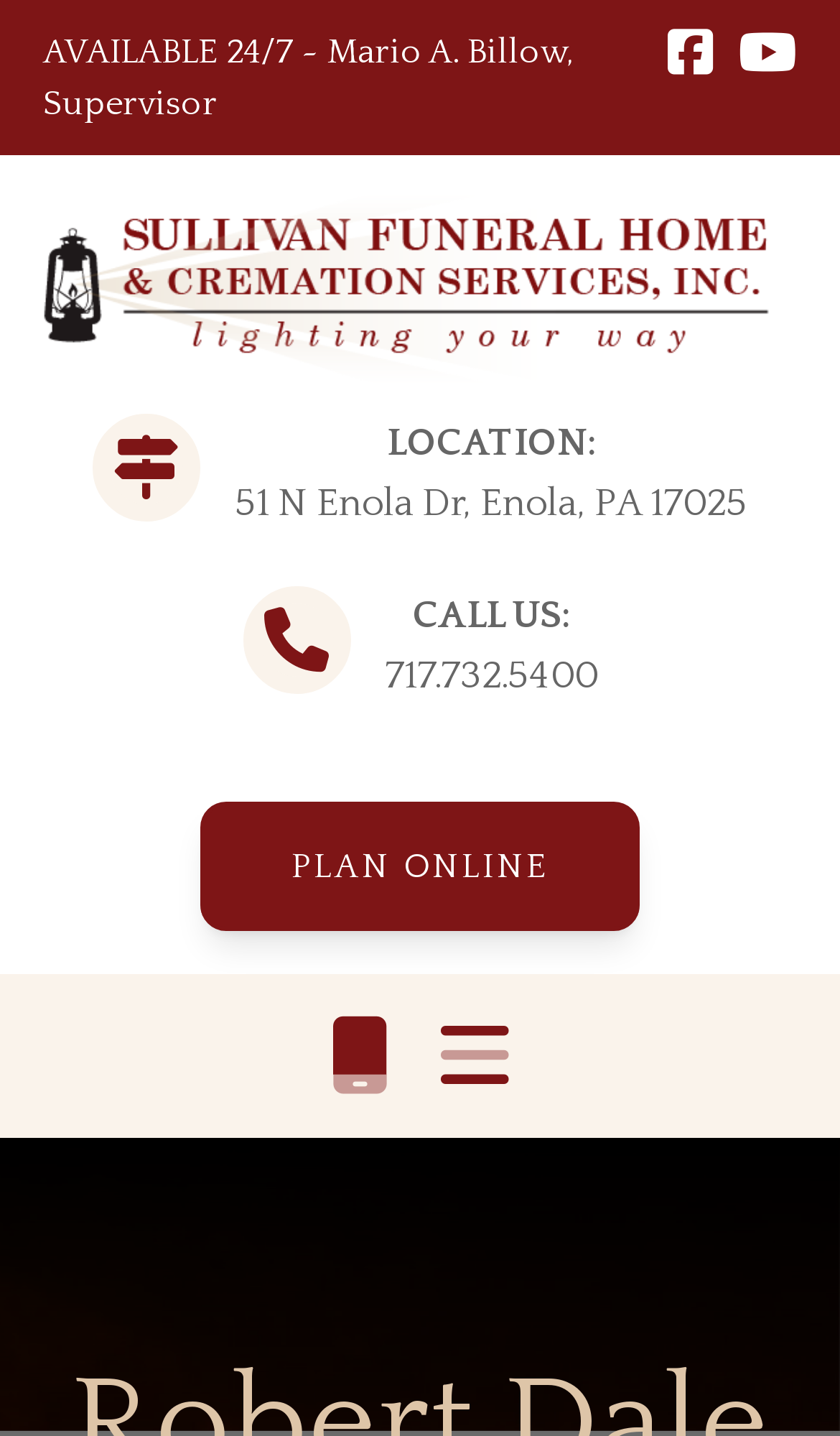Extract the heading text from the webpage.

Robert Dale Rowland